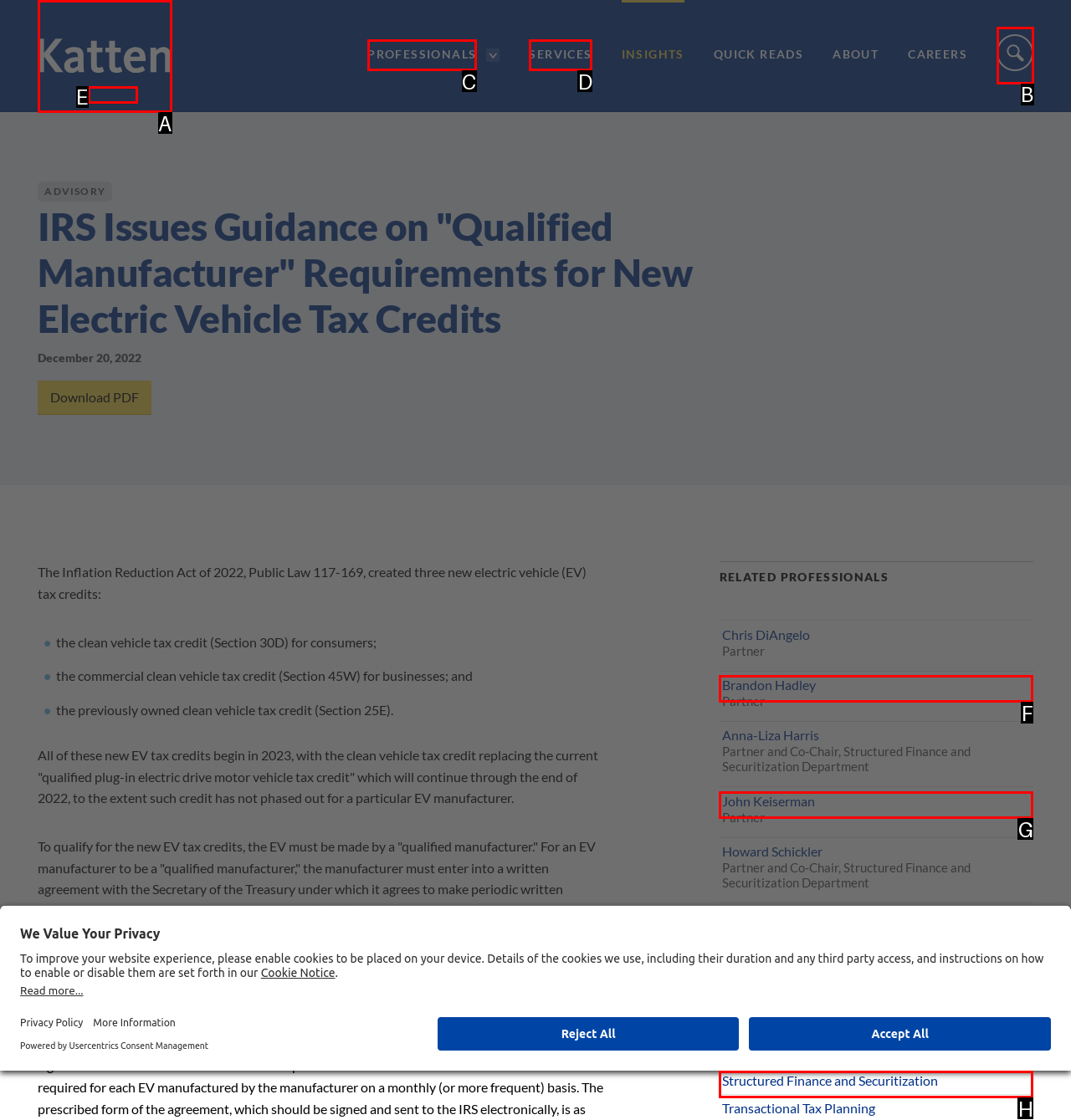Choose the letter that best represents the description: Site Search Toggle. Provide the letter as your response.

B